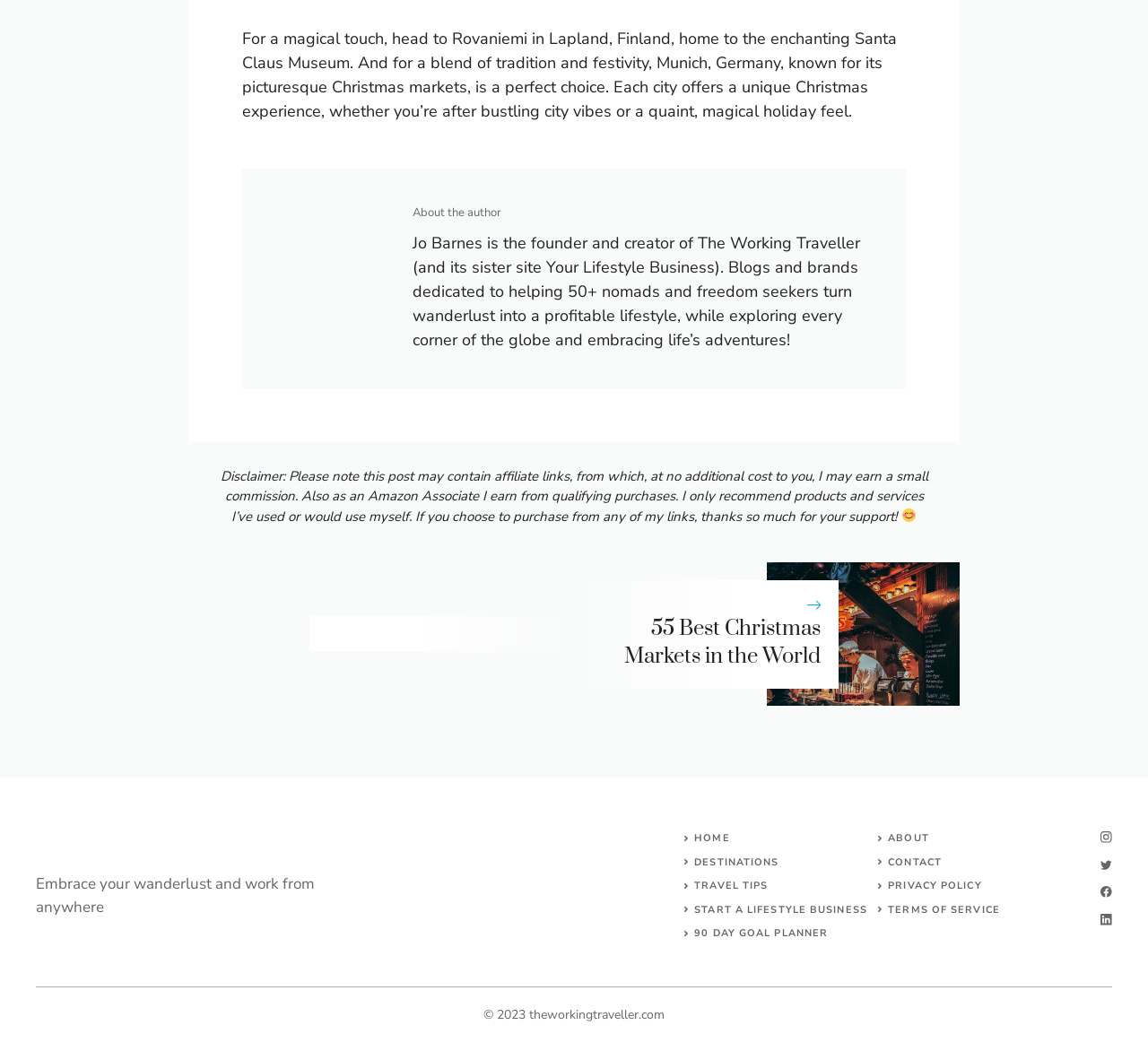Respond to the question below with a single word or phrase:
What is the name of the website?

theworkingtraveller.com